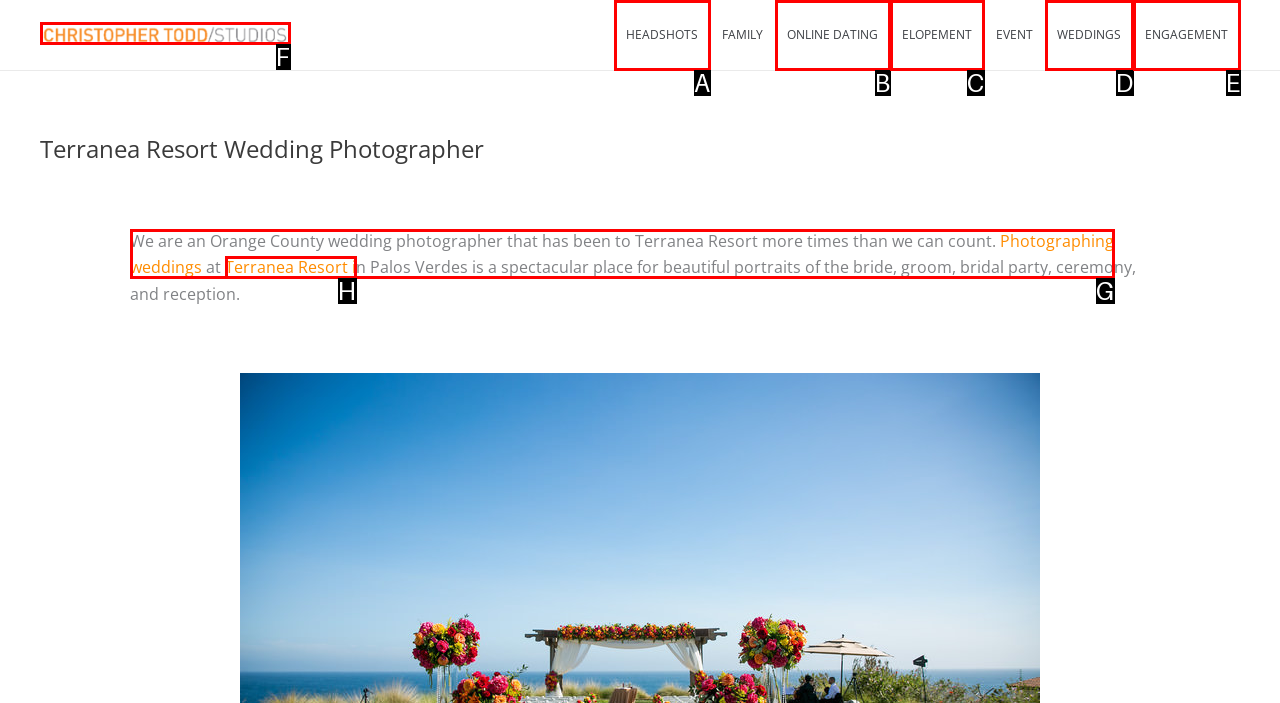Determine which HTML element should be clicked for this task: Navigate to 'HEADSHOTS' page
Provide the option's letter from the available choices.

A